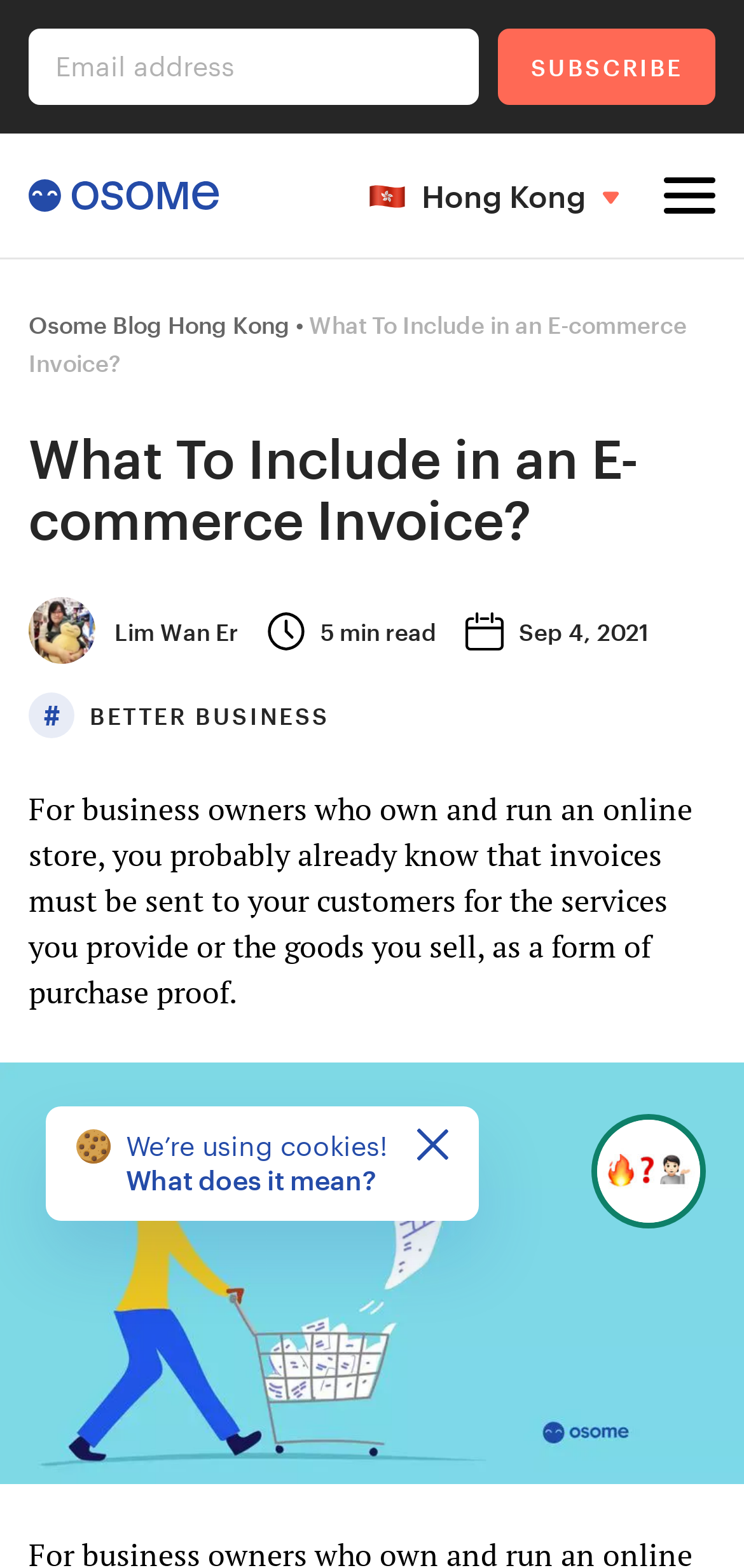Can you pinpoint the bounding box coordinates for the clickable element required for this instruction: "Read the blog post about fiber internet"? The coordinates should be four float numbers between 0 and 1, i.e., [left, top, right, bottom].

None